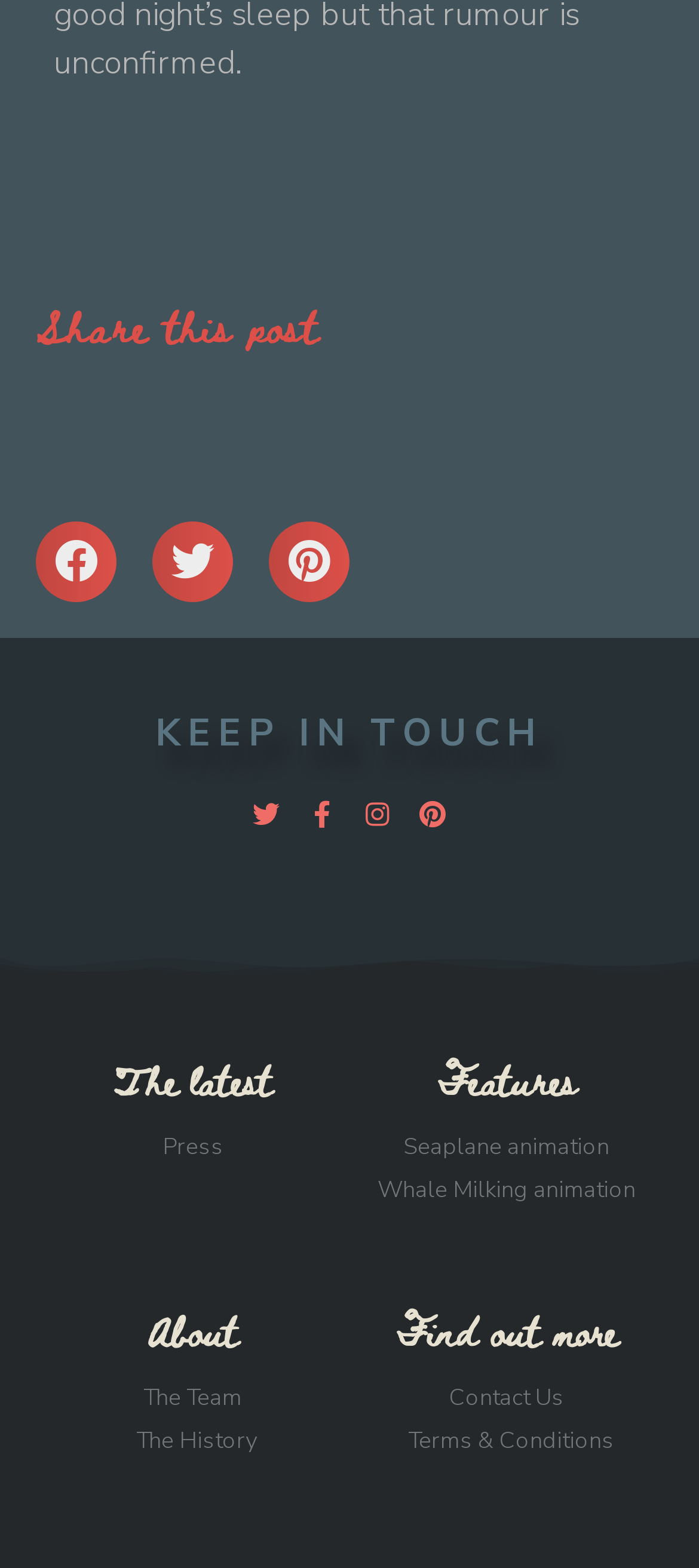Could you provide the bounding box coordinates for the portion of the screen to click to complete this instruction: "Share this post on Facebook"?

[0.051, 0.332, 0.167, 0.384]